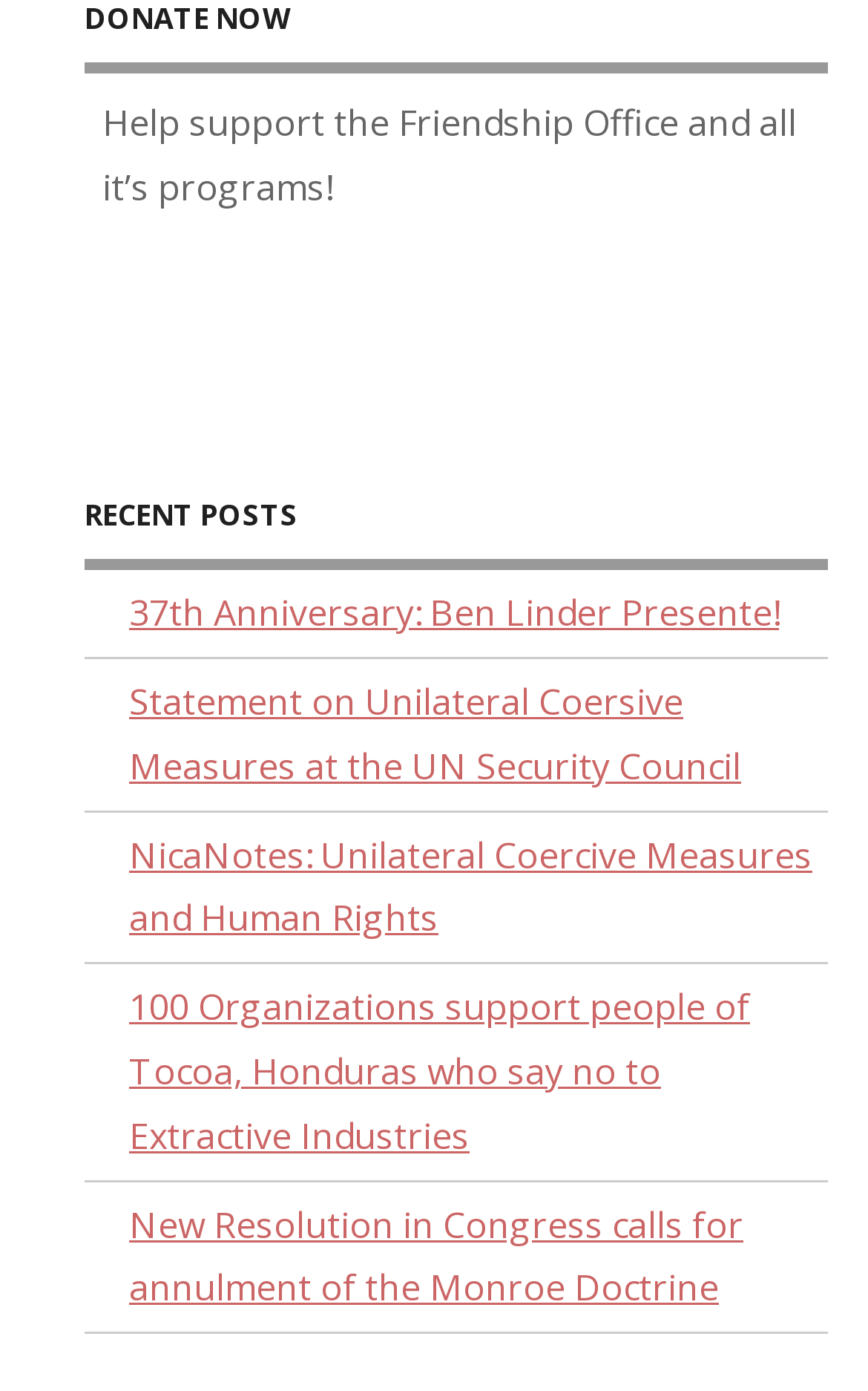Using the information shown in the image, answer the question with as much detail as possible: What is the purpose of the 'donate' button?

The 'donate' button is located below the text 'Help support the Friendship Office and all it’s programs!' which suggests that the purpose of the button is to allow users to donate and support the Friendship Office and its programs.